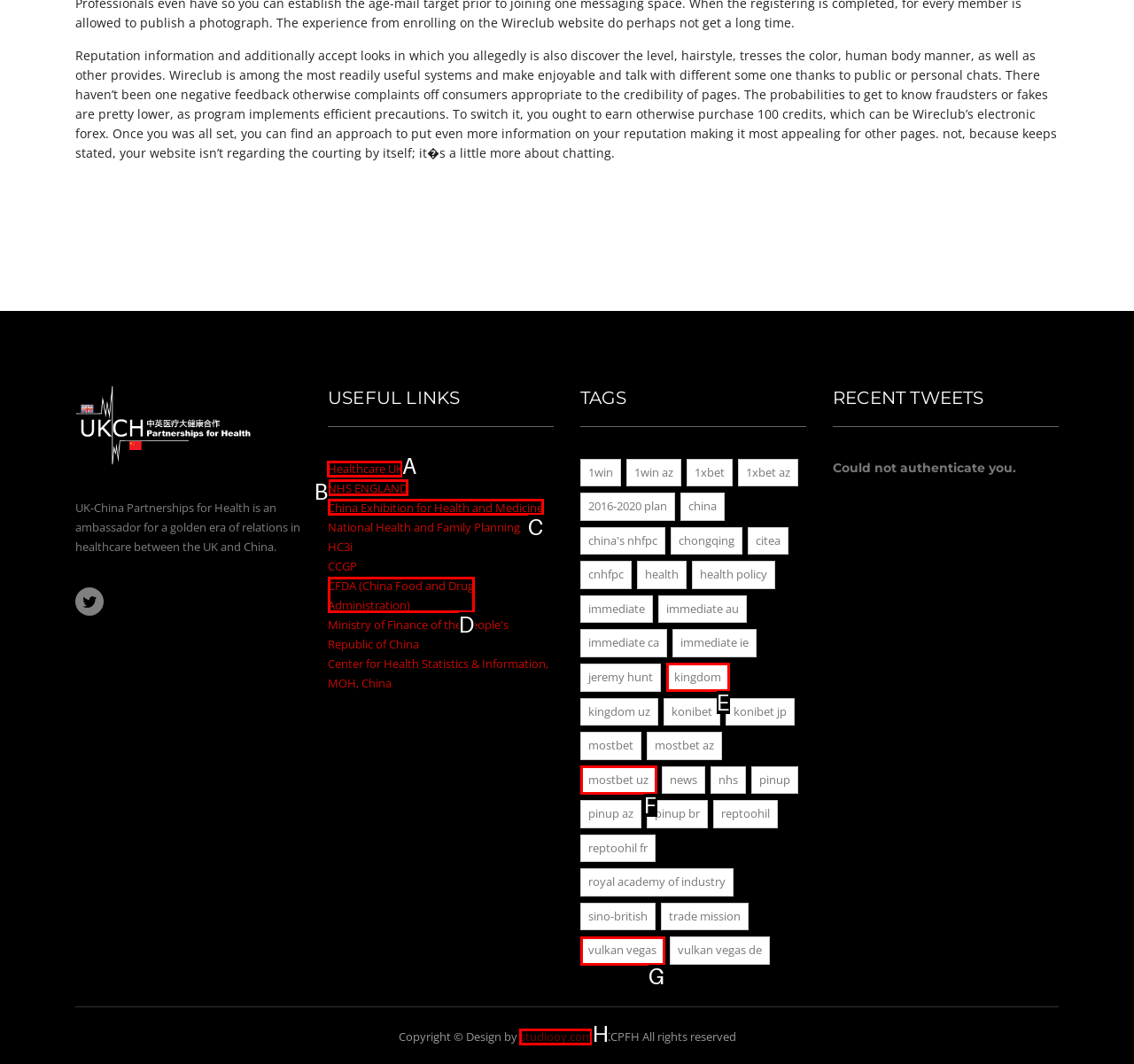For the task: Visit the 'Healthcare UK' website, tell me the letter of the option you should click. Answer with the letter alone.

A